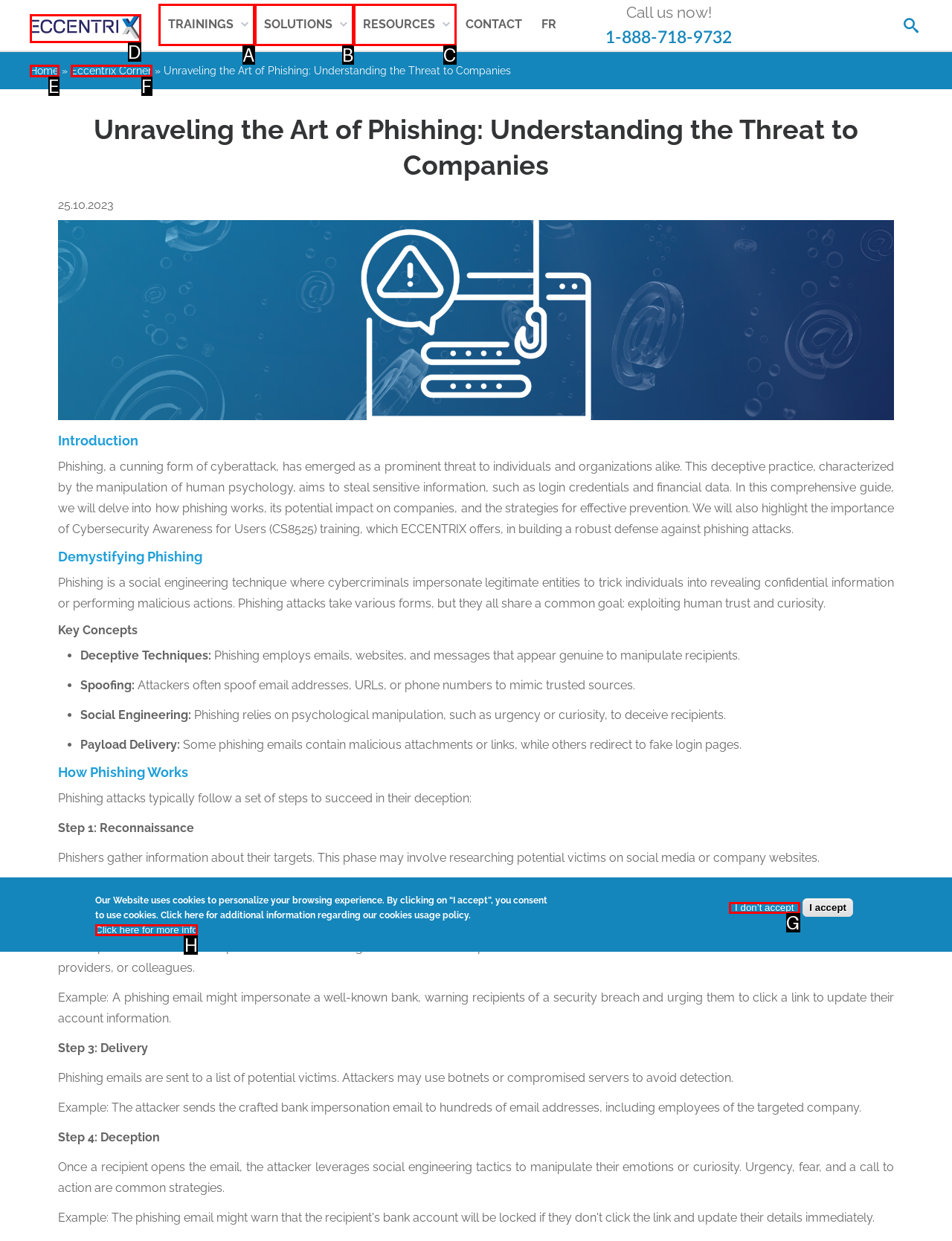Choose the option that best matches the element: Eccentrix Corner
Respond with the letter of the correct option.

F